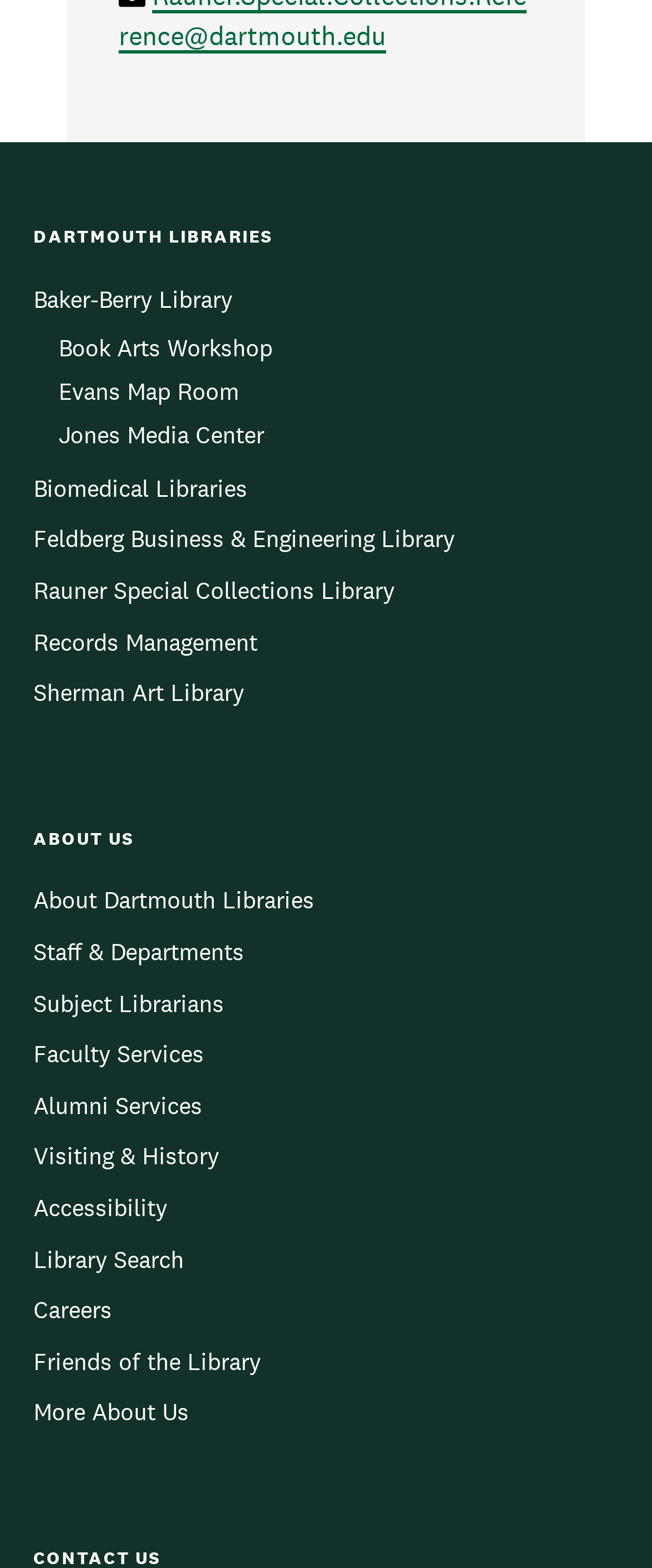Find the bounding box coordinates of the area that needs to be clicked in order to achieve the following instruction: "explore Records Management". The coordinates should be specified as four float numbers between 0 and 1, i.e., [left, top, right, bottom].

[0.051, 0.397, 0.395, 0.422]